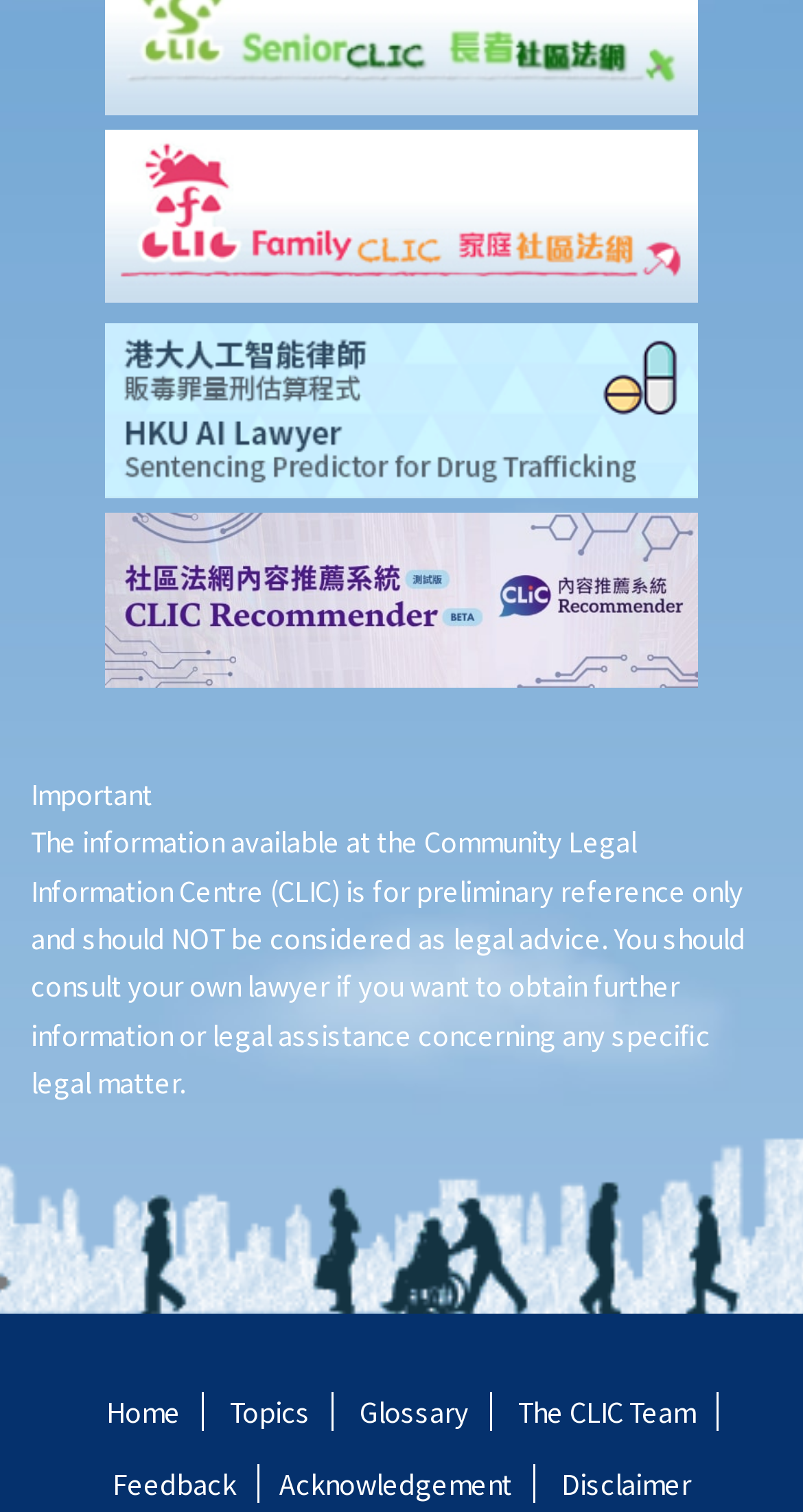Identify the bounding box coordinates of the HTML element based on this description: "The CLIC Team".

[0.619, 0.92, 0.894, 0.946]